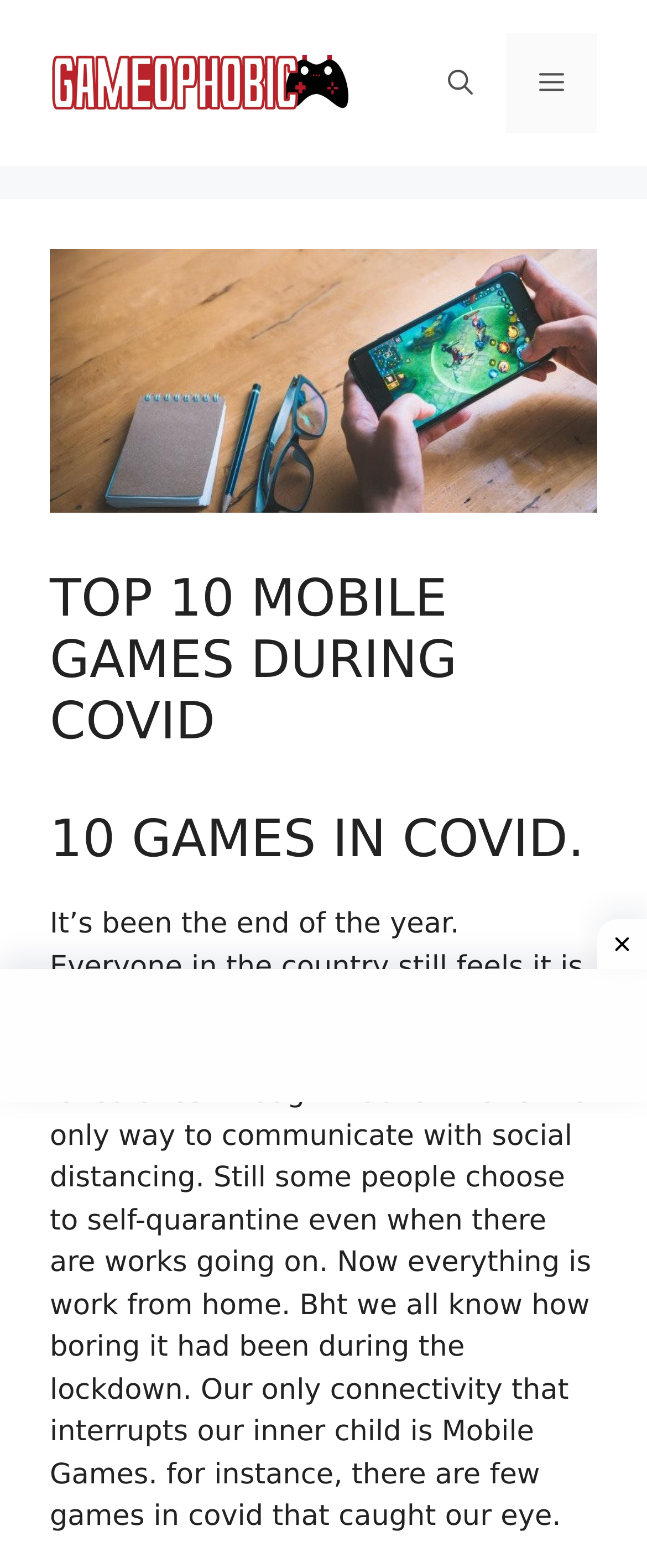Provide a single word or phrase answer to the question: 
What is the purpose of mobile games mentioned in the webpage?

To kill boredom